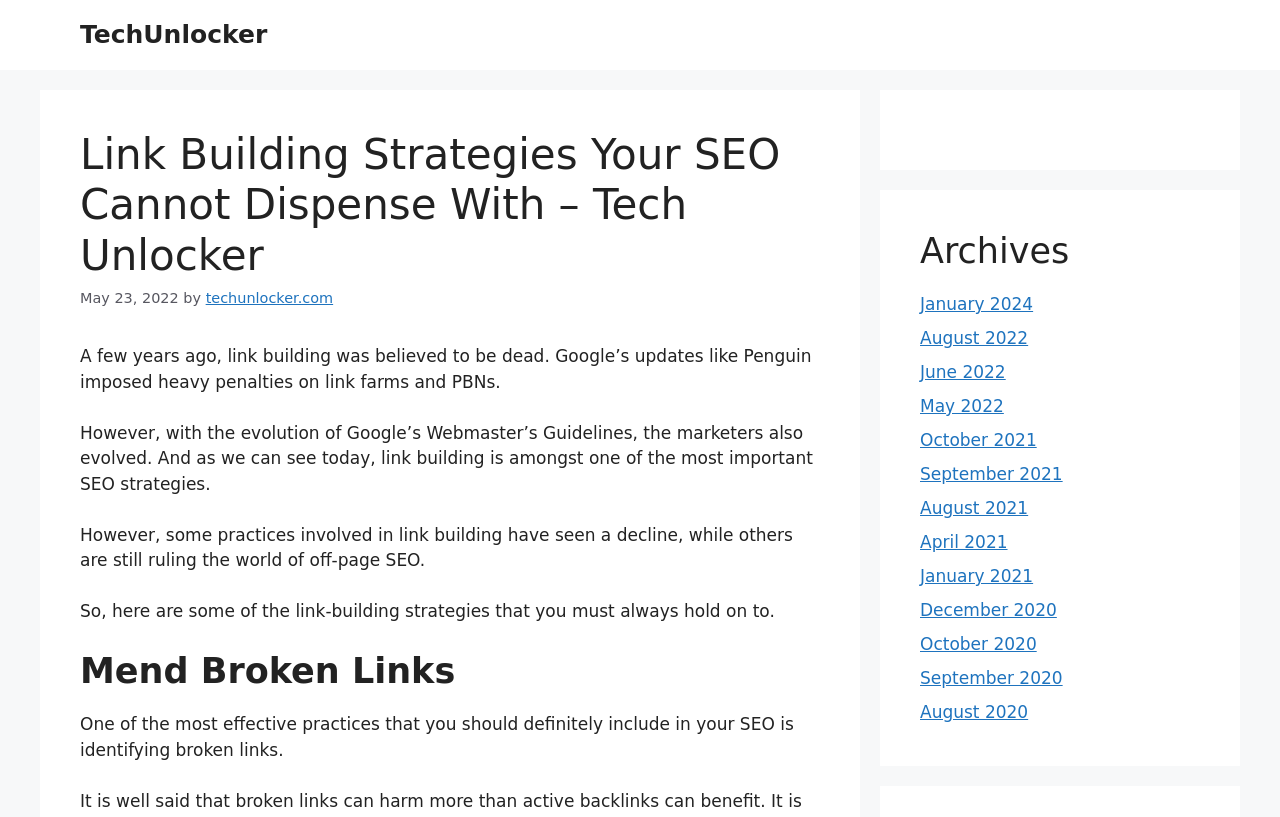Provide your answer in one word or a succinct phrase for the question: 
When was the article published?

May 23, 2022